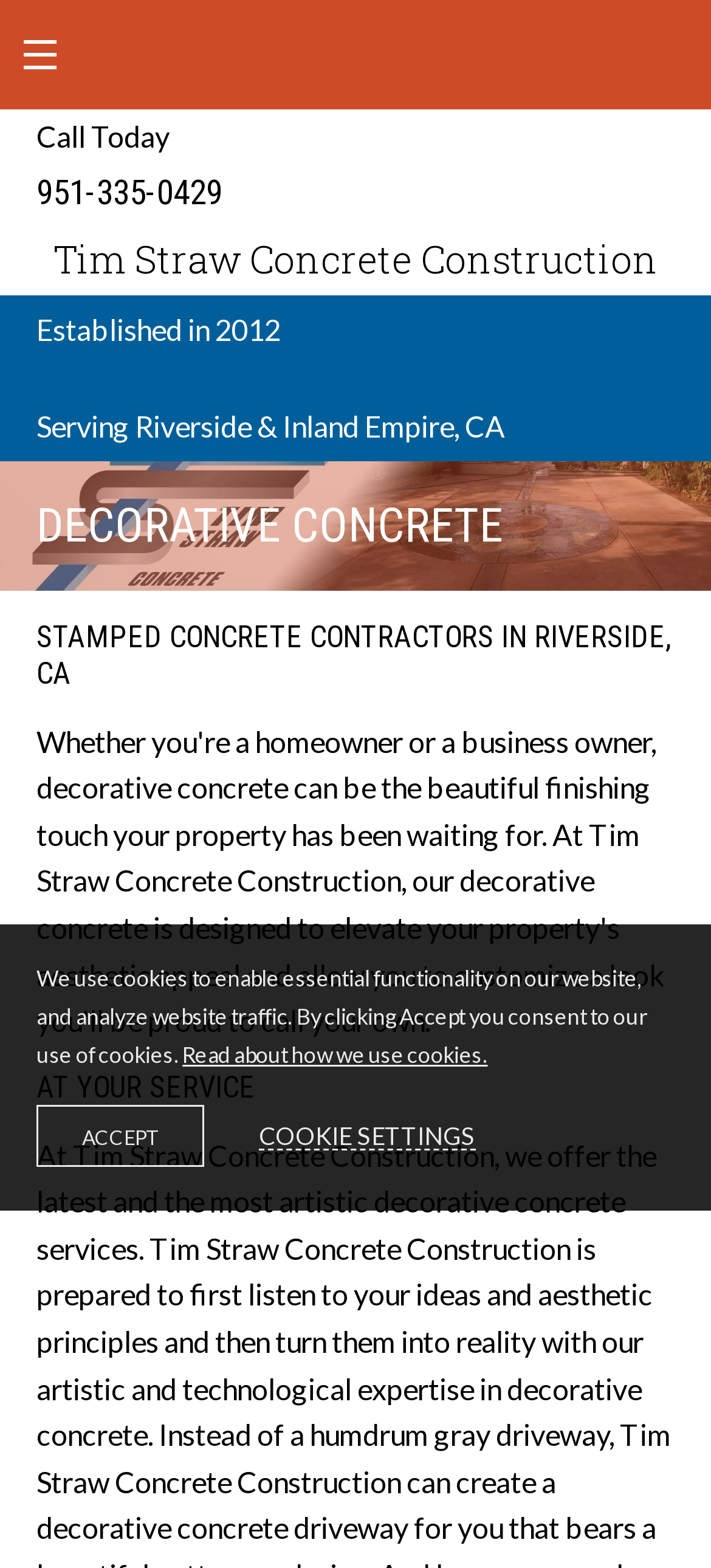Based on the image, provide a detailed response to the question:
What is the name of the company?

I found the company name by reading the heading element with the text 'Tim Straw Concrete Construction' which is also a link, indicating that it's a clickable company name.